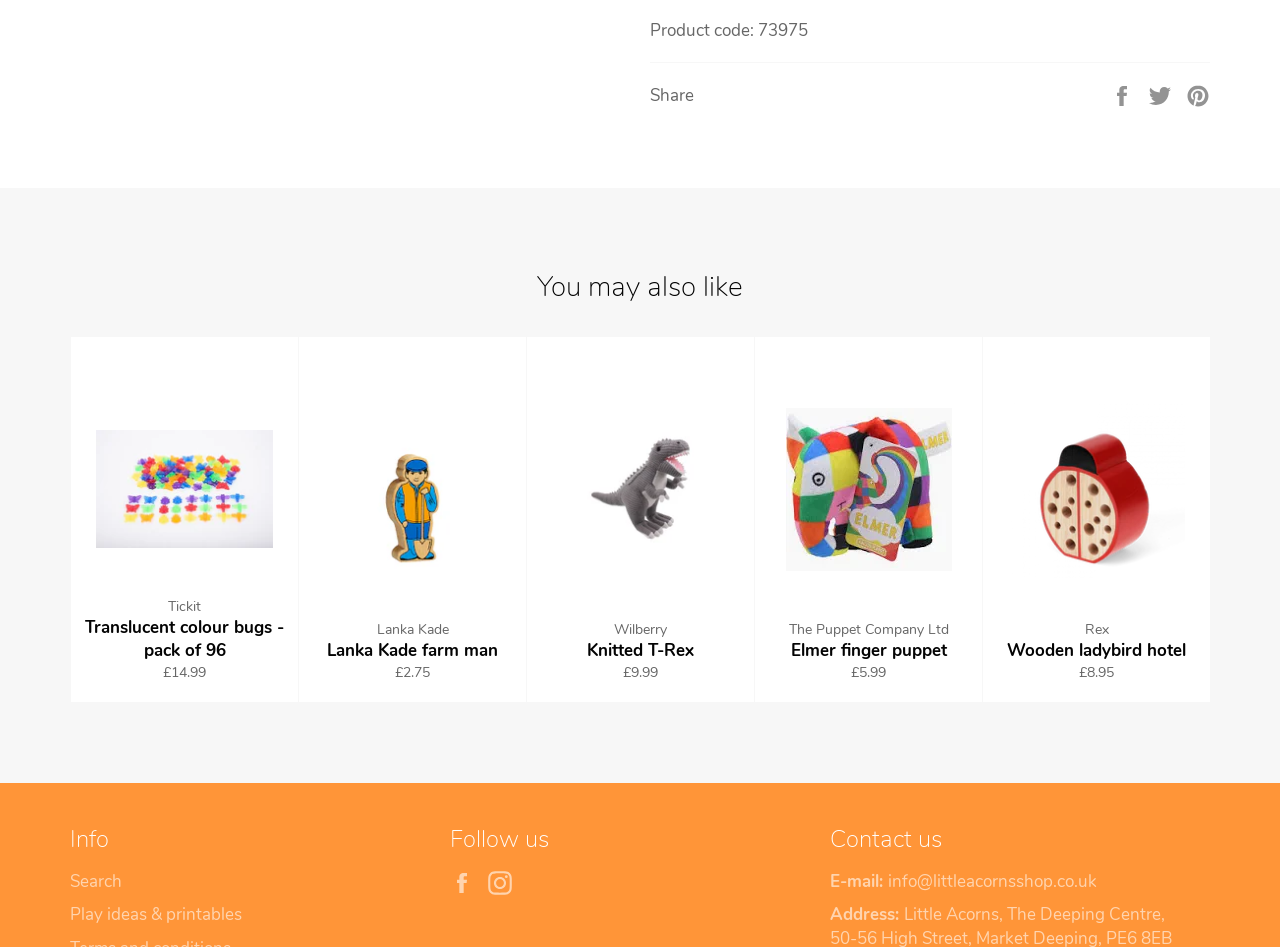What is the regular price of the 'Knitted T-Rex'?
Refer to the image and give a detailed answer to the query.

The regular price of the 'Knitted T-Rex' is mentioned in the link as 'Regular price £9.99'.